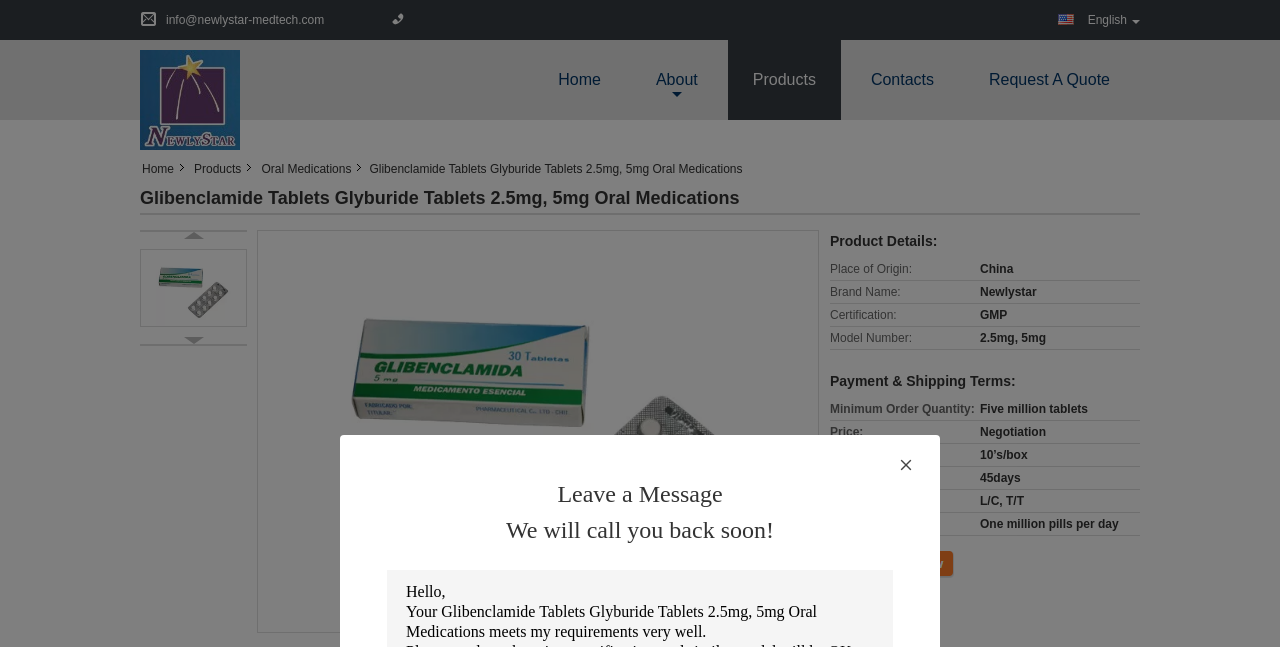How many pills can be supplied per day?
Using the image, provide a detailed and thorough answer to the question.

The supply ability of the product can be found in the table under 'Payment & Shipping Terms' section, where it is specified as 'One million pills per day'.